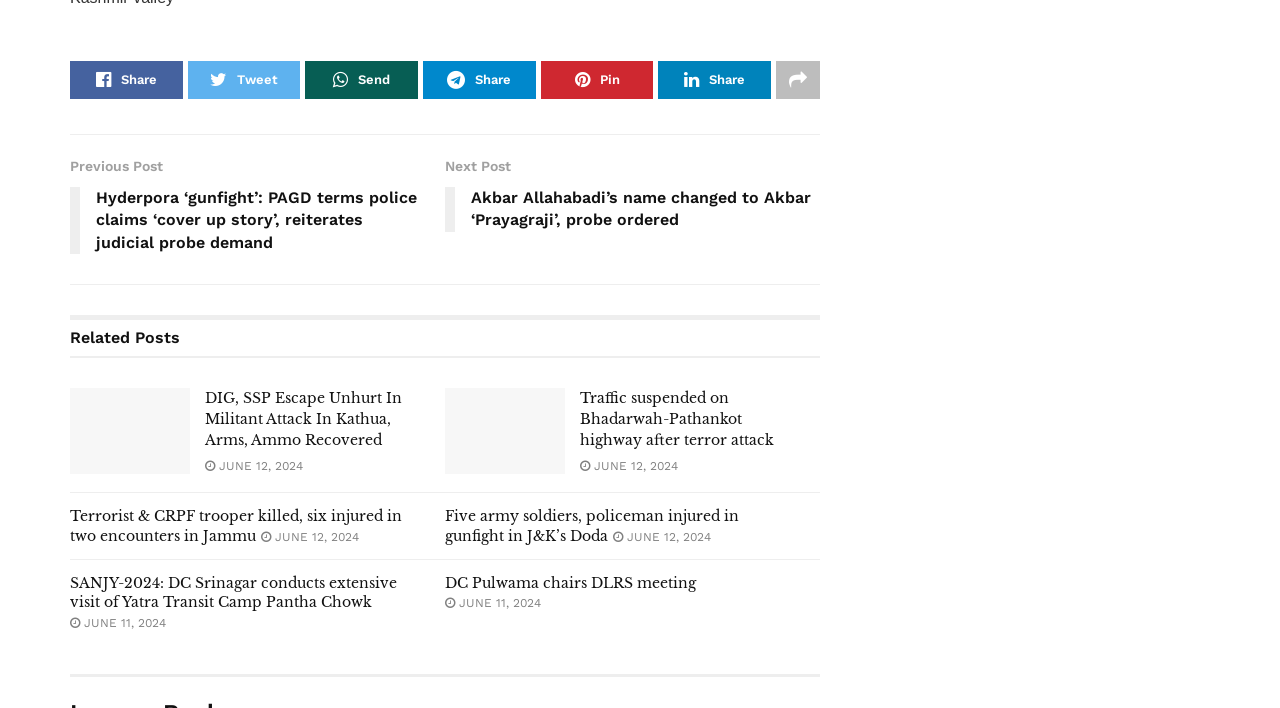Determine the bounding box for the HTML element described here: "Share". The coordinates should be given as [left, top, right, bottom] with each number being a float between 0 and 1.

[0.33, 0.085, 0.419, 0.139]